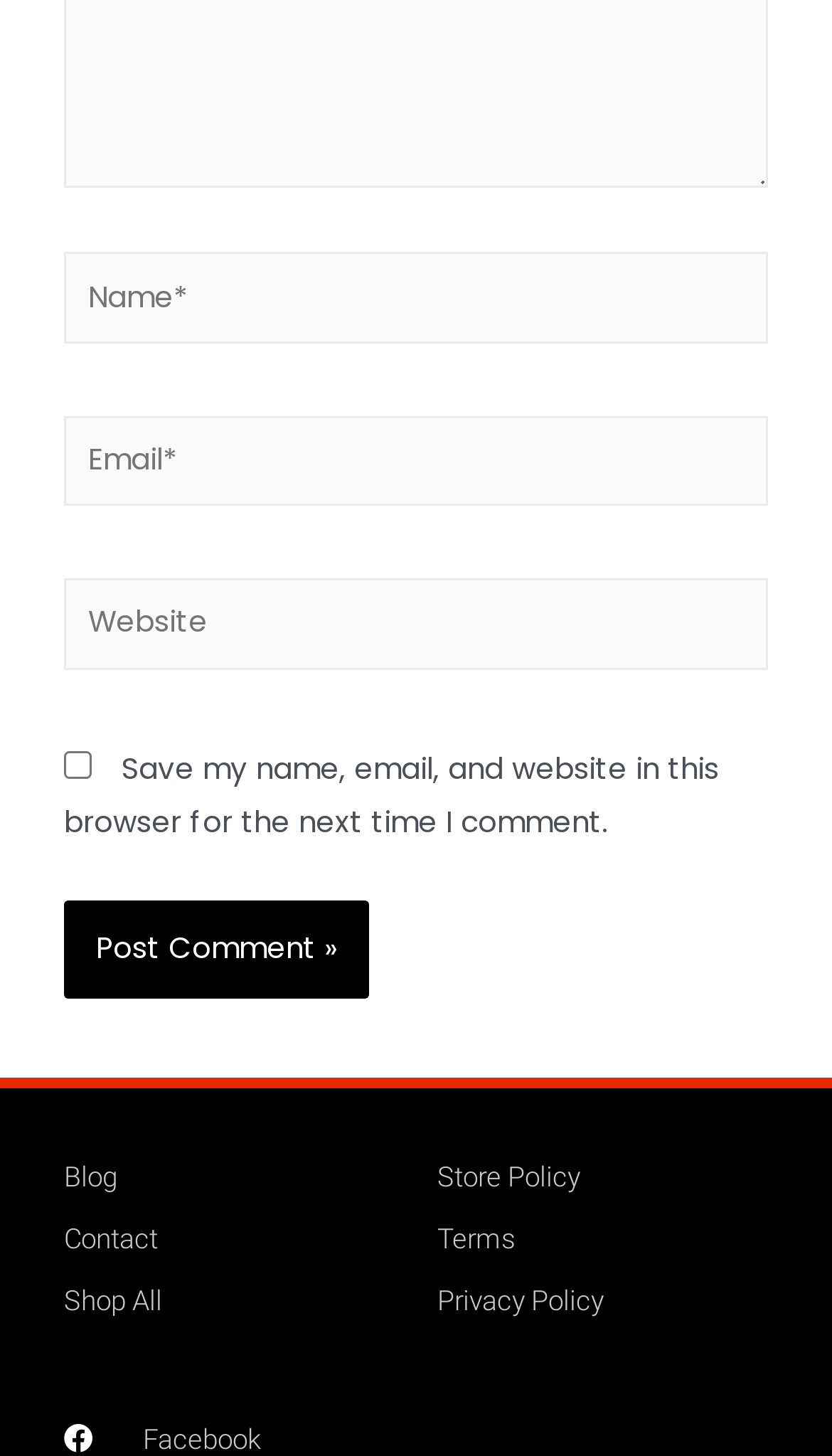Locate the bounding box coordinates for the element described below: "Privacy Policy". The coordinates must be four float values between 0 and 1, formatted as [left, top, right, bottom].

[0.526, 0.877, 0.923, 0.912]